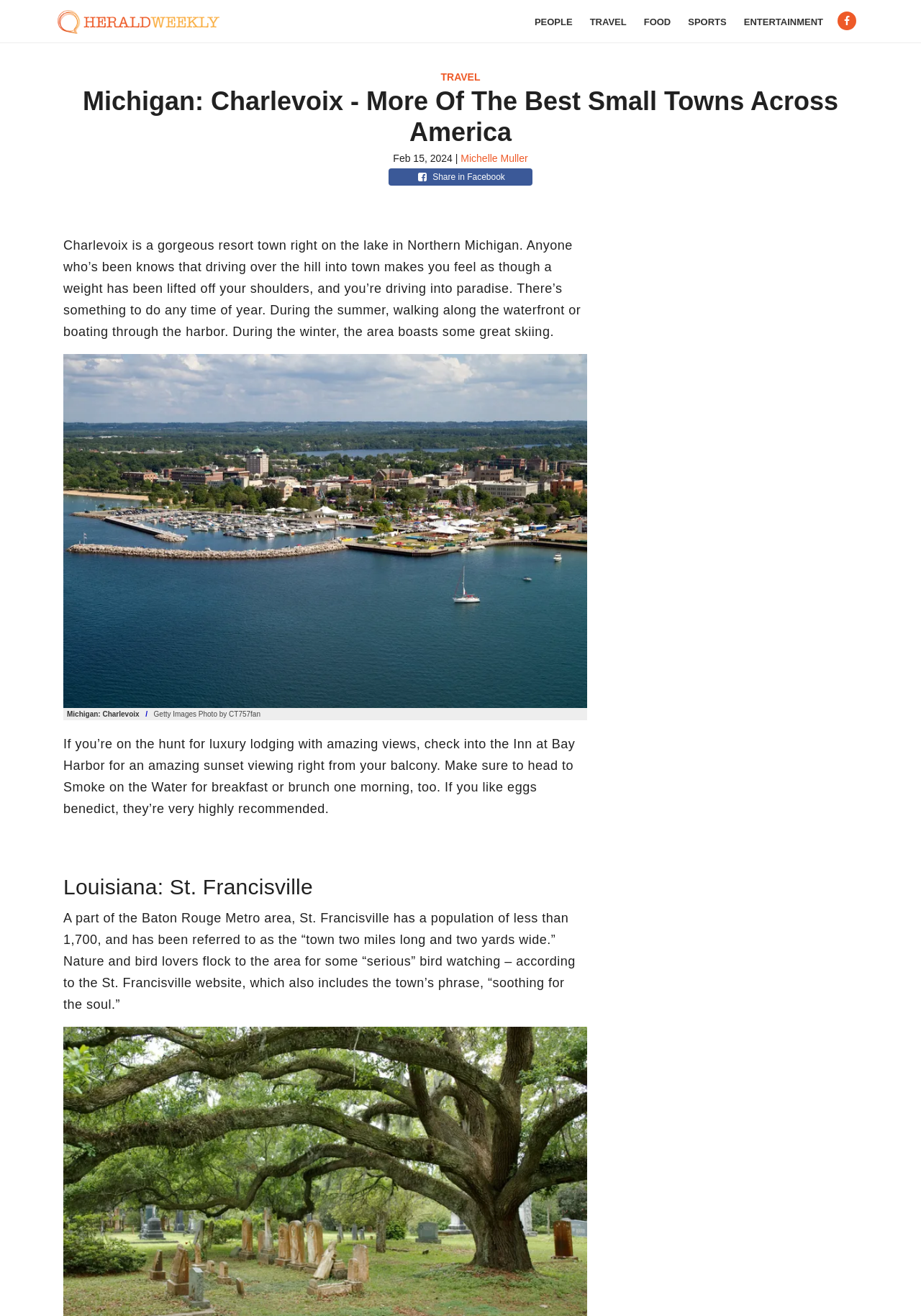What is the name of the resort town in Northern Michigan?
Using the image, answer in one word or phrase.

Charlevoix